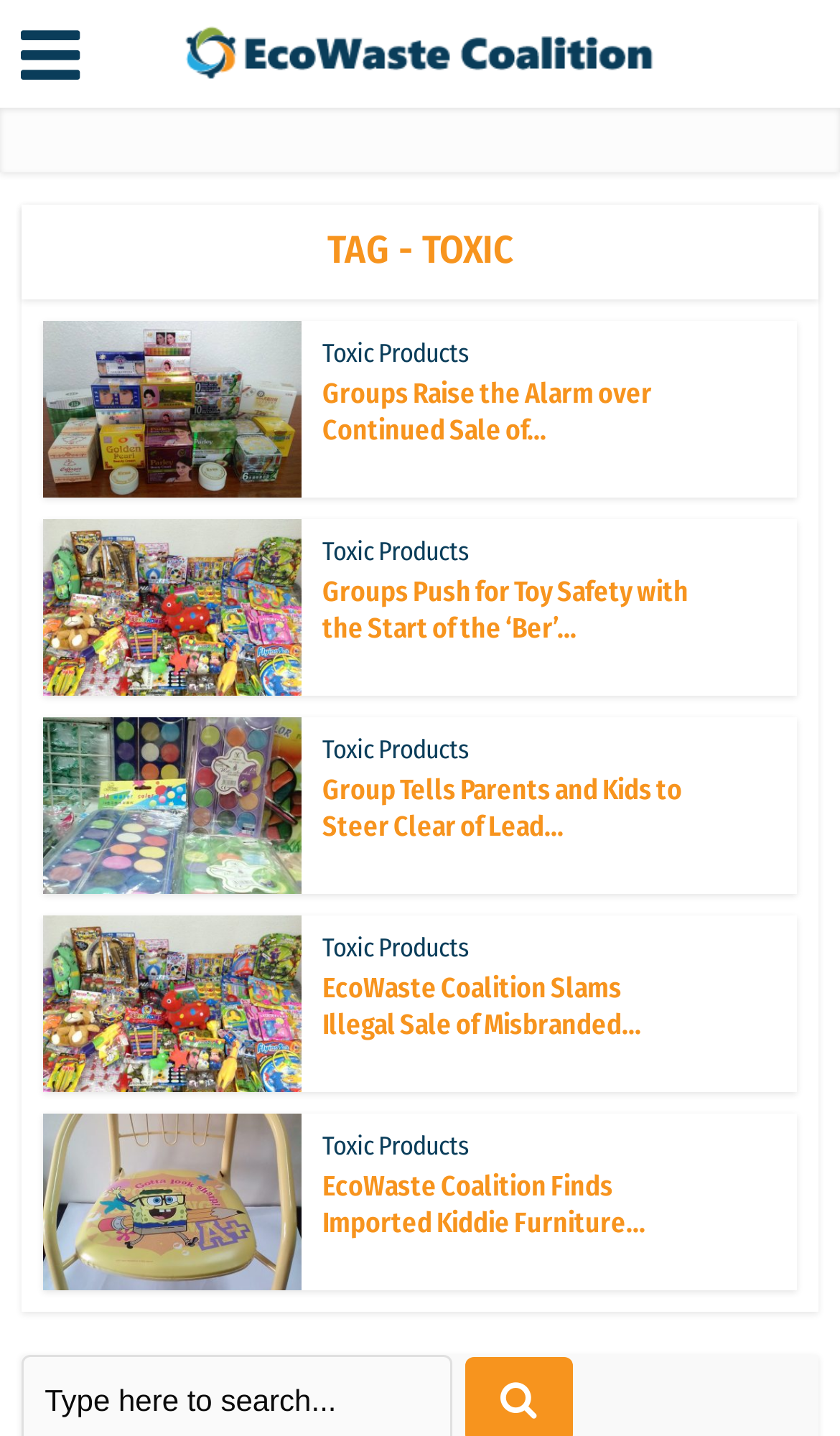How many links are there in the second article? Based on the screenshot, please respond with a single word or phrase.

2